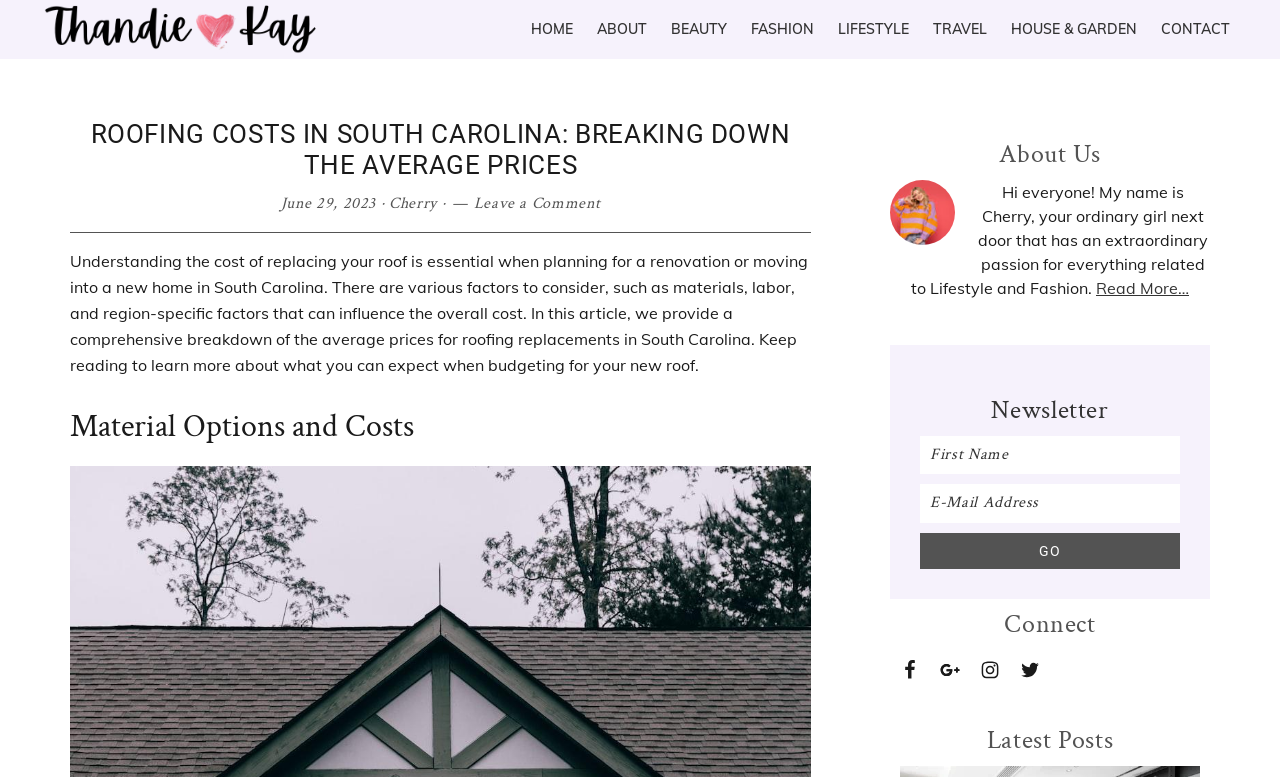Describe all significant elements and features of the webpage.

This webpage appears to be a blog post about roofing costs in South Carolina. At the top, there are four "skip to" links, allowing users to navigate to primary navigation, main content, primary sidebar, or footer. Below these links, there is a header section with a link to the author's name, Thandie Kay, accompanied by a small image. The header also includes a static text "Fashion & Lifestyle Blog".

The main navigation menu is located on the top right, with links to HOME, ABOUT, BEAUTY, FASHION, LIFESTYLE, TRAVEL, HOUSE & GARDEN, and CONTACT. Below the navigation menu, there is a large heading that reads "ROOFING COSTS IN SOUTH CAROLINA: BREAKING DOWN THE AVERAGE PRICES". This heading is followed by a time stamp, indicating the post was published on June 29, 2023, and a link to the author's name, Cherry.

The main content of the blog post is divided into sections, with headings such as "Material Options and Costs". The text provides information about the cost of replacing a roof in South Carolina, including factors that influence the overall cost.

On the right side of the page, there is a primary sidebar with several sections. The first section is about the author, Cherry, with a small image and a brief introduction. Below this section, there is a newsletter subscription form with fields for first name and email address, and a "Go" button. Further down, there are links to connect with the author on social media platforms such as Facebook, Google+, Instagram, and Twitter.

Finally, there is a section titled "Latest Posts" at the bottom of the sidebar.